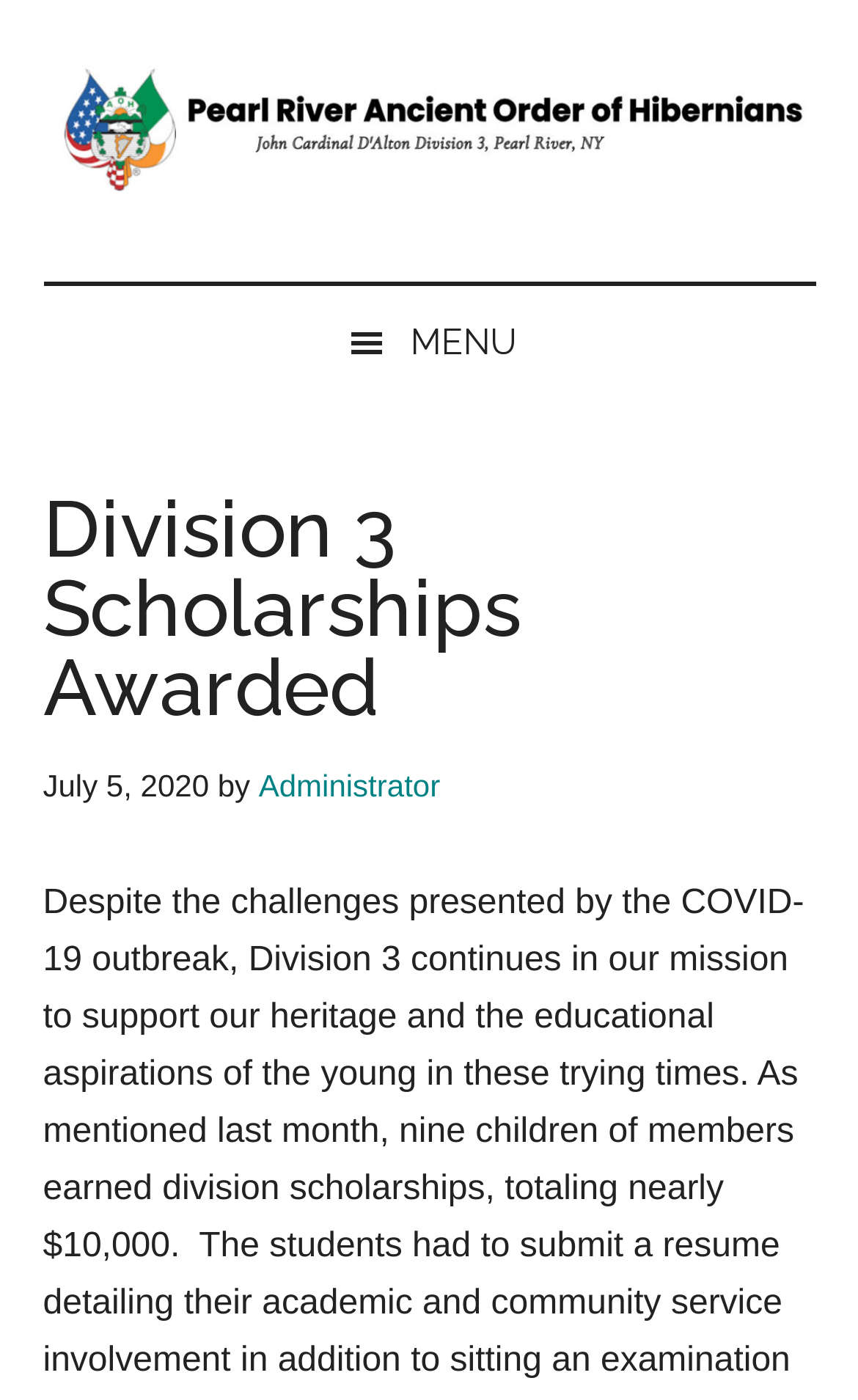What is the date of the scholarship award?
Please answer the question with a detailed response using the information from the screenshot.

I found the answer by looking at the time element which contains the static text 'July 5, 2020', indicating that it is the date of the scholarship award.